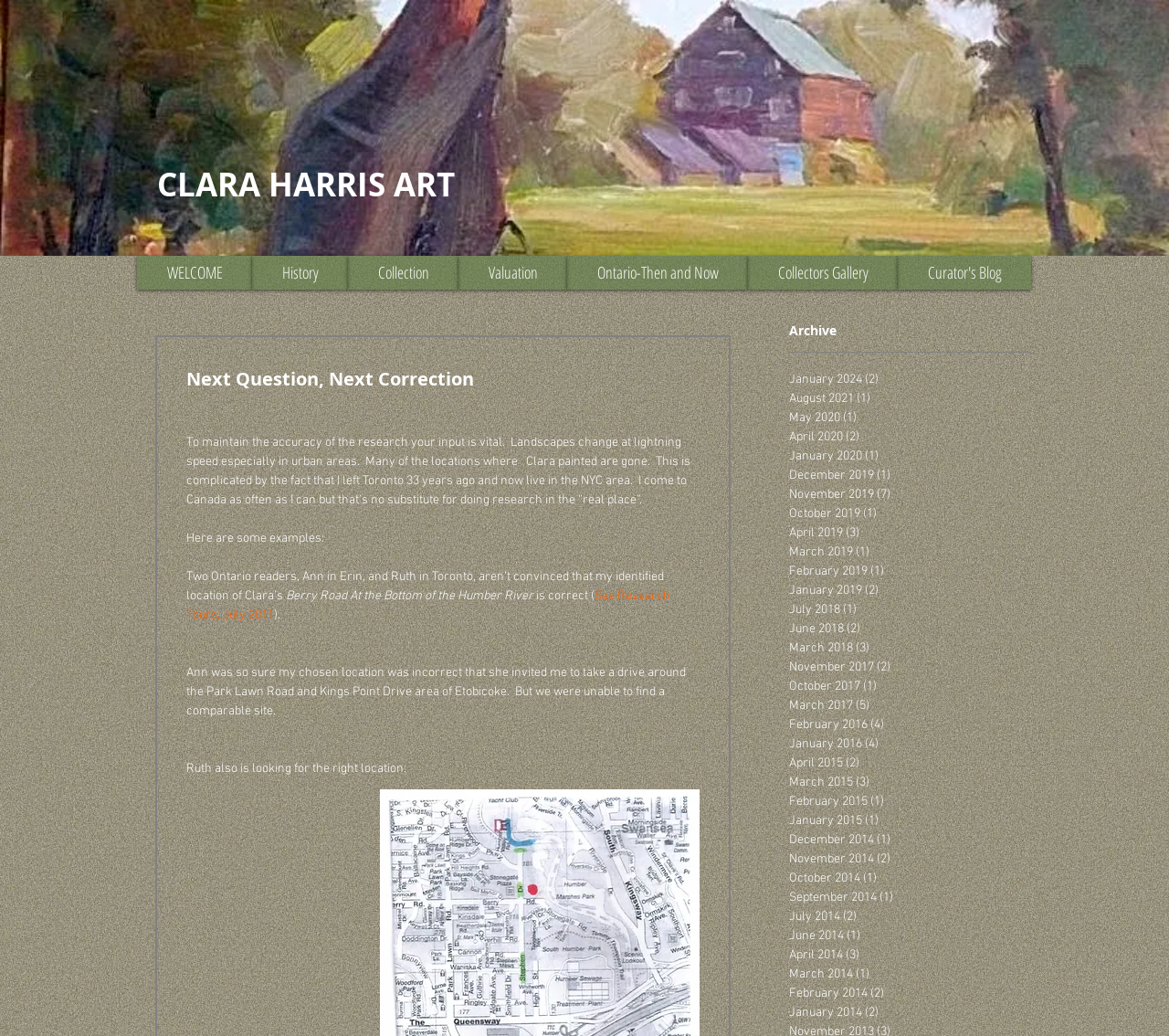Using the webpage screenshot, locate the HTML element that fits the following description and provide its bounding box: "Ontario-Then and Now".

[0.485, 0.247, 0.64, 0.28]